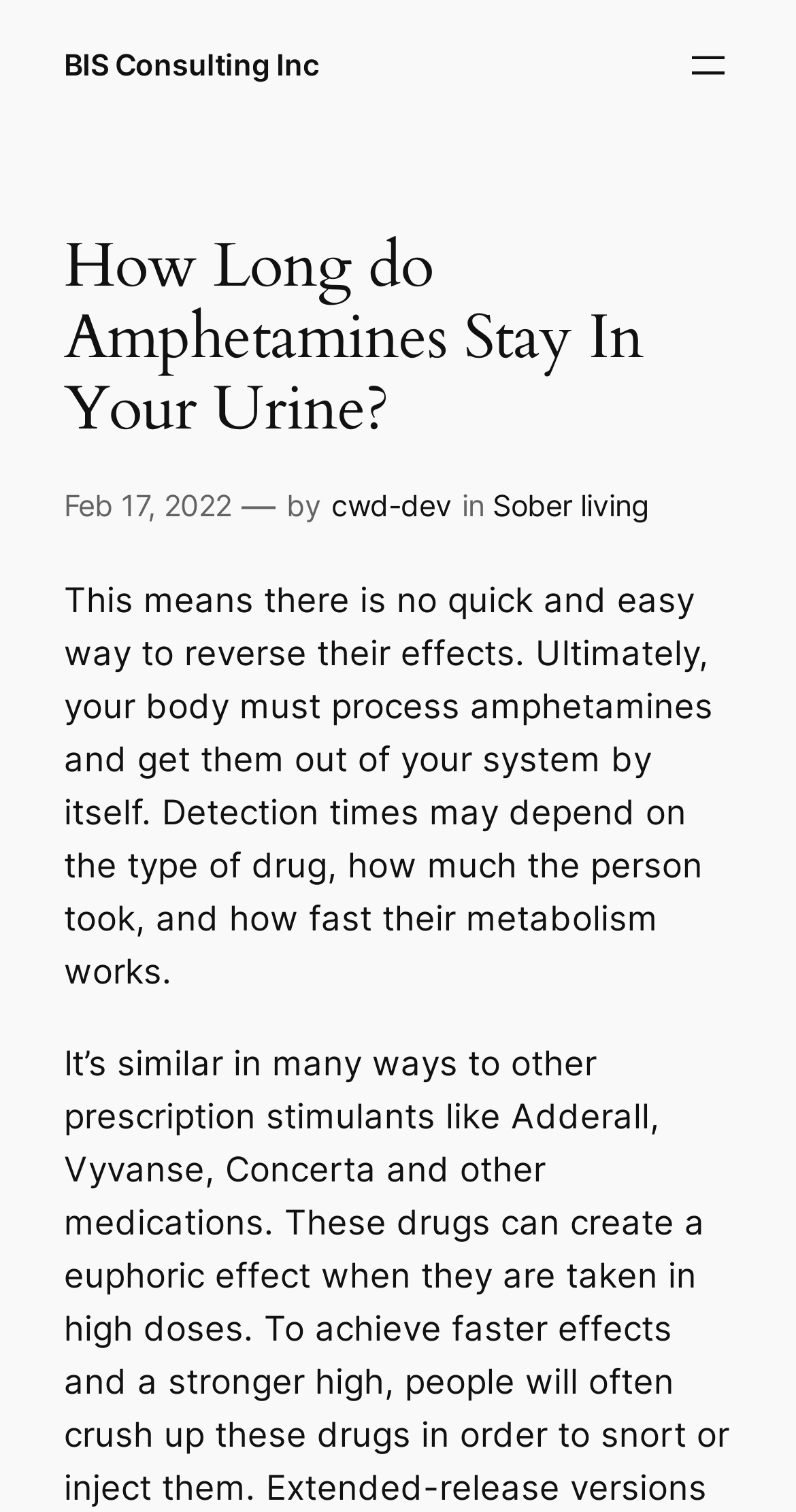What is the date of the article?
Look at the screenshot and respond with one word or a short phrase.

Feb 17, 2022